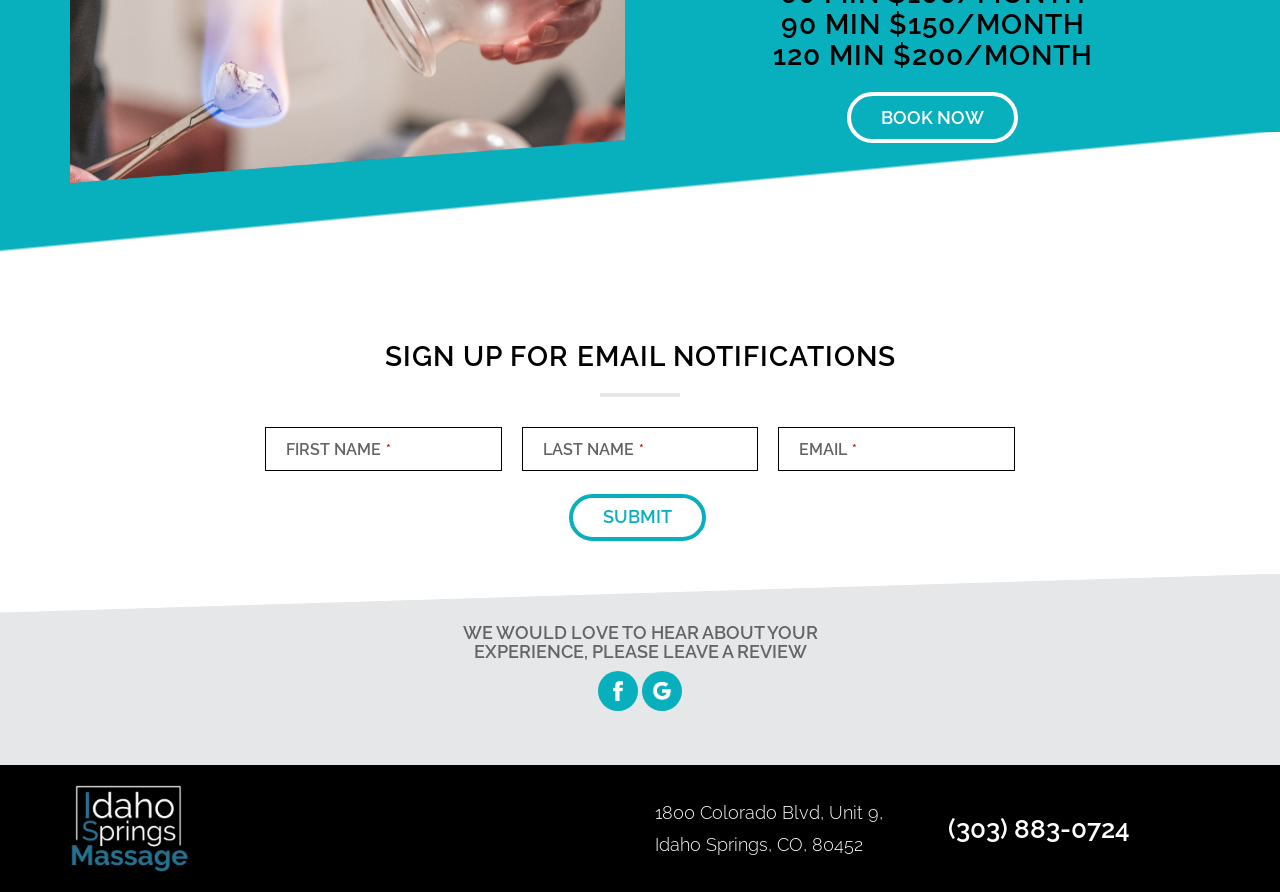How many social media links are there on the webpage?
Carefully examine the image and provide a detailed answer to the question.

There are two social media links on the webpage, which are for Facebook and Google Maps.